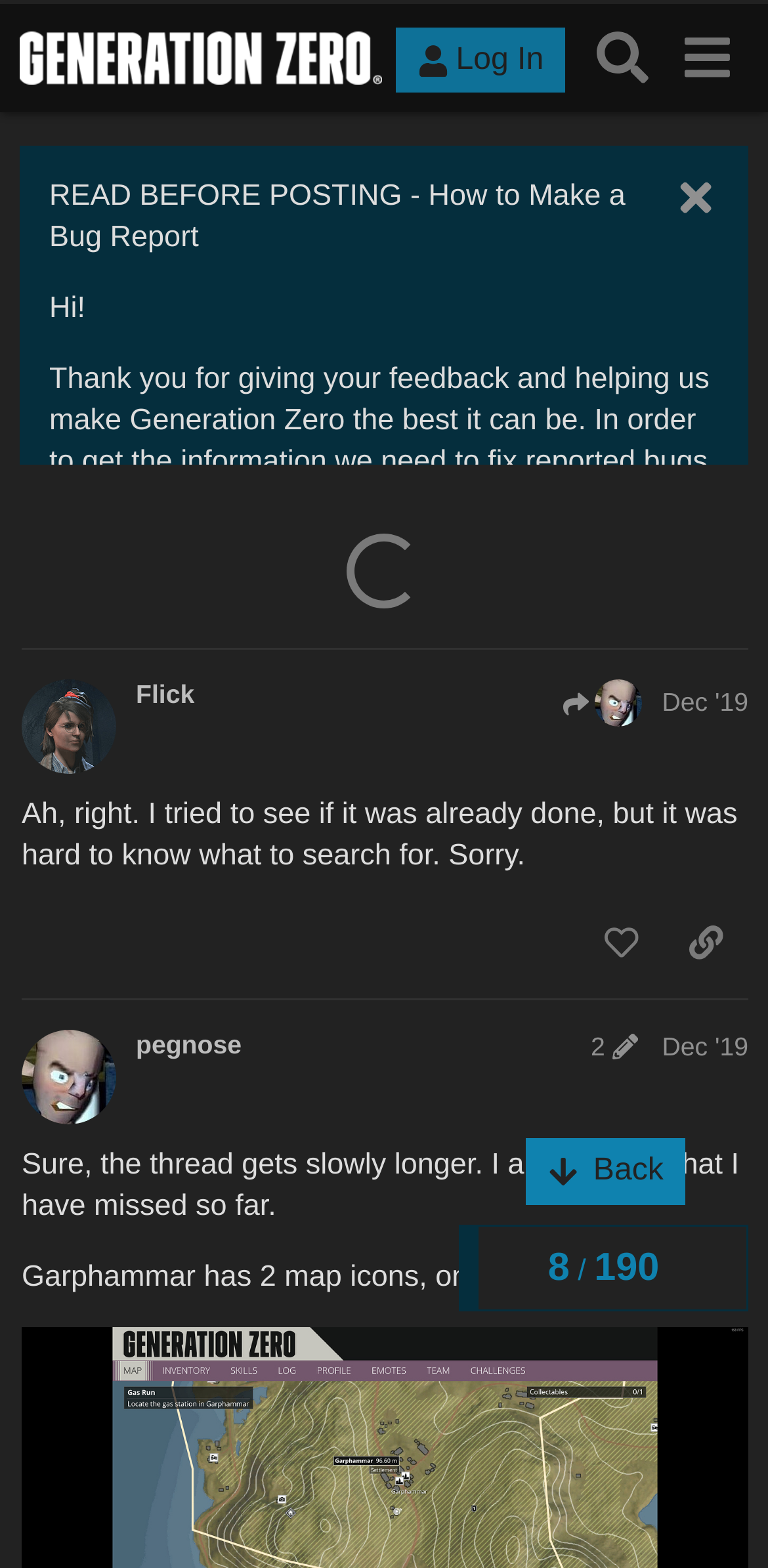What is the username of the author of the first post?
Use the information from the image to give a detailed answer to the question.

I looked at the first post region and found the link element with the text 'pegnose', which is likely the username of the author.